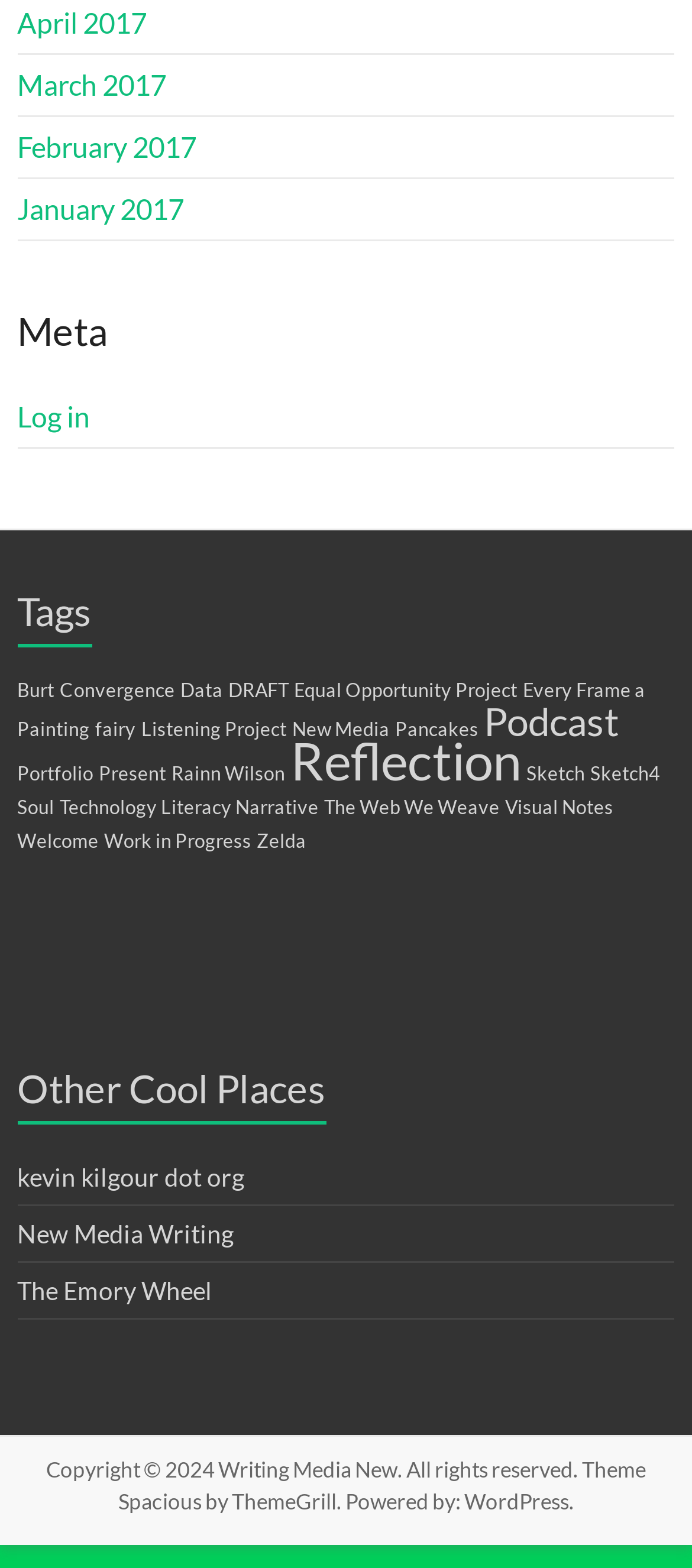Give a one-word or phrase response to the following question: How many tags are listed?

20